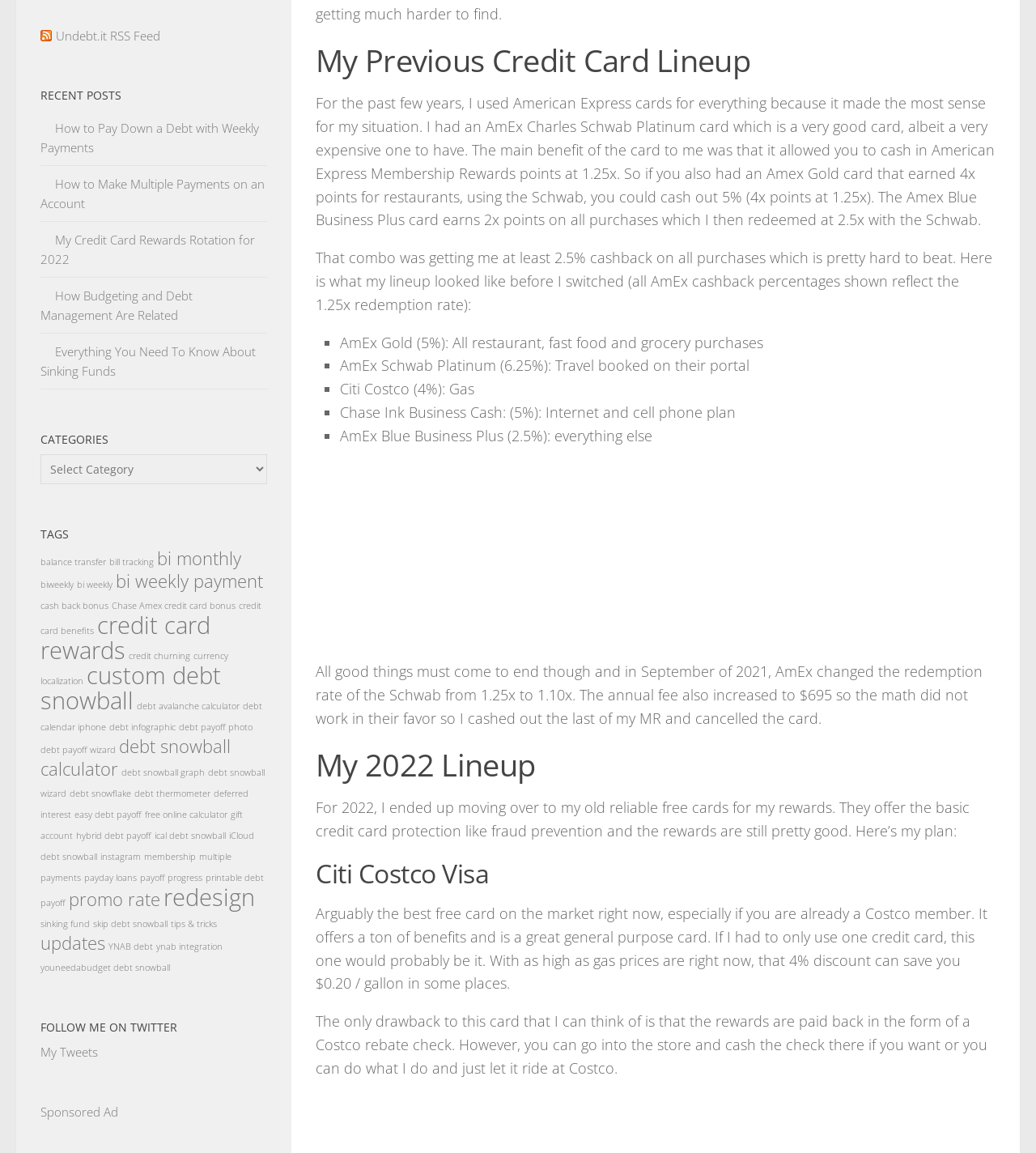Answer the question below in one word or phrase:
What is the cashback percentage for gas with the Citi Costco Visa card?

4%